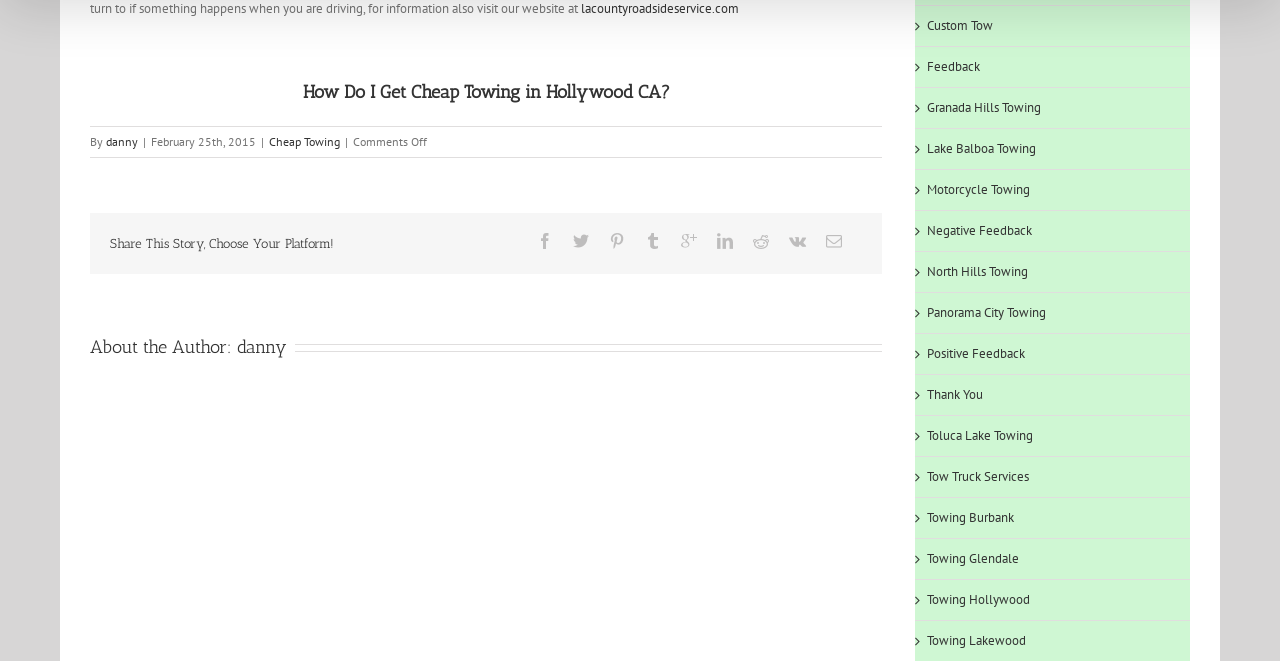Refer to the image and answer the question with as much detail as possible: Who is the author of the article?

The author of the article is 'danny' as indicated by the link 'danny' under the heading 'About the Author:' which is a common pattern used to display author information on webpages.